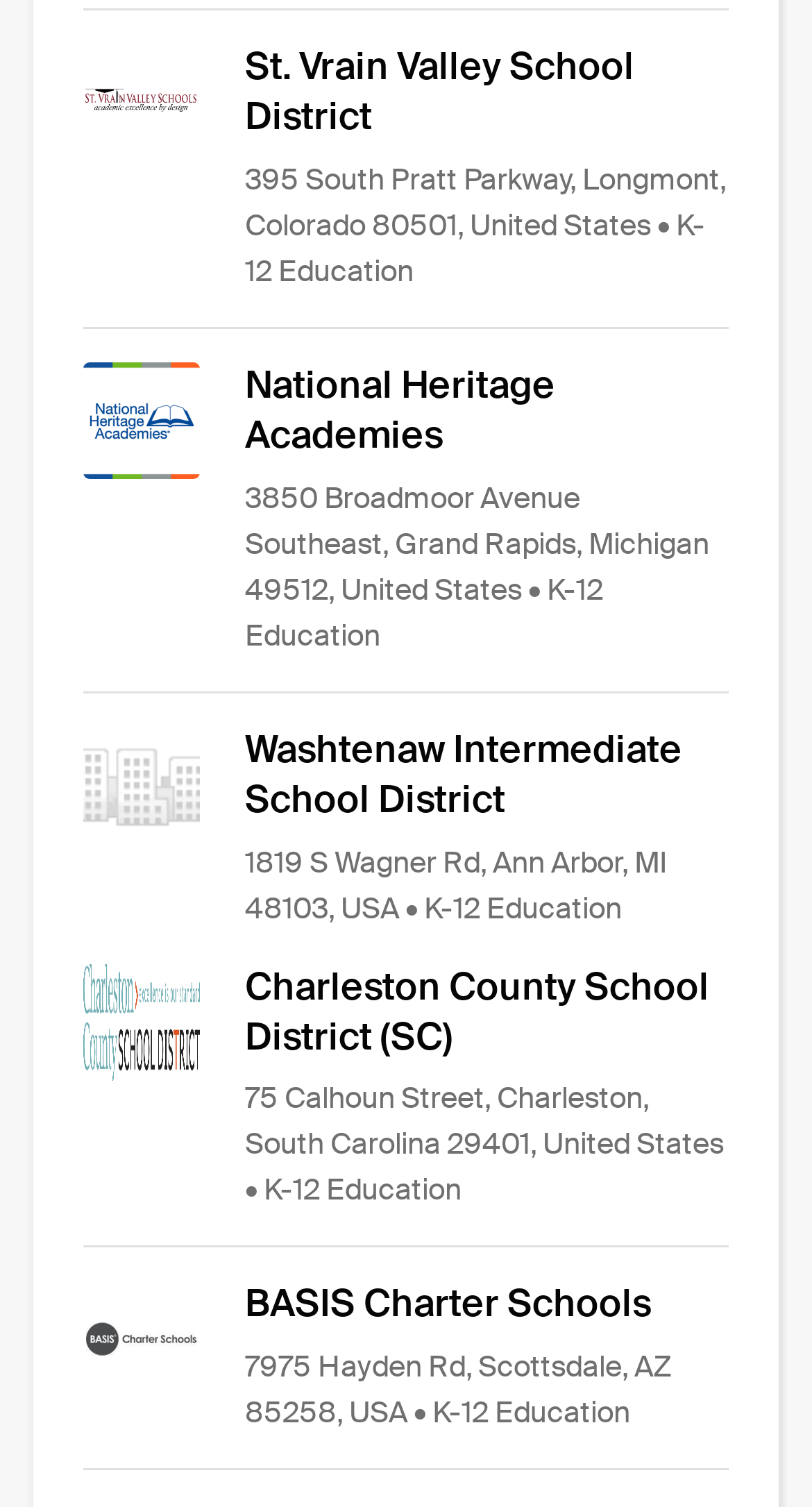Use a single word or phrase to answer the question:
What type of education does National Heritage Academies provide?

K-12 Education